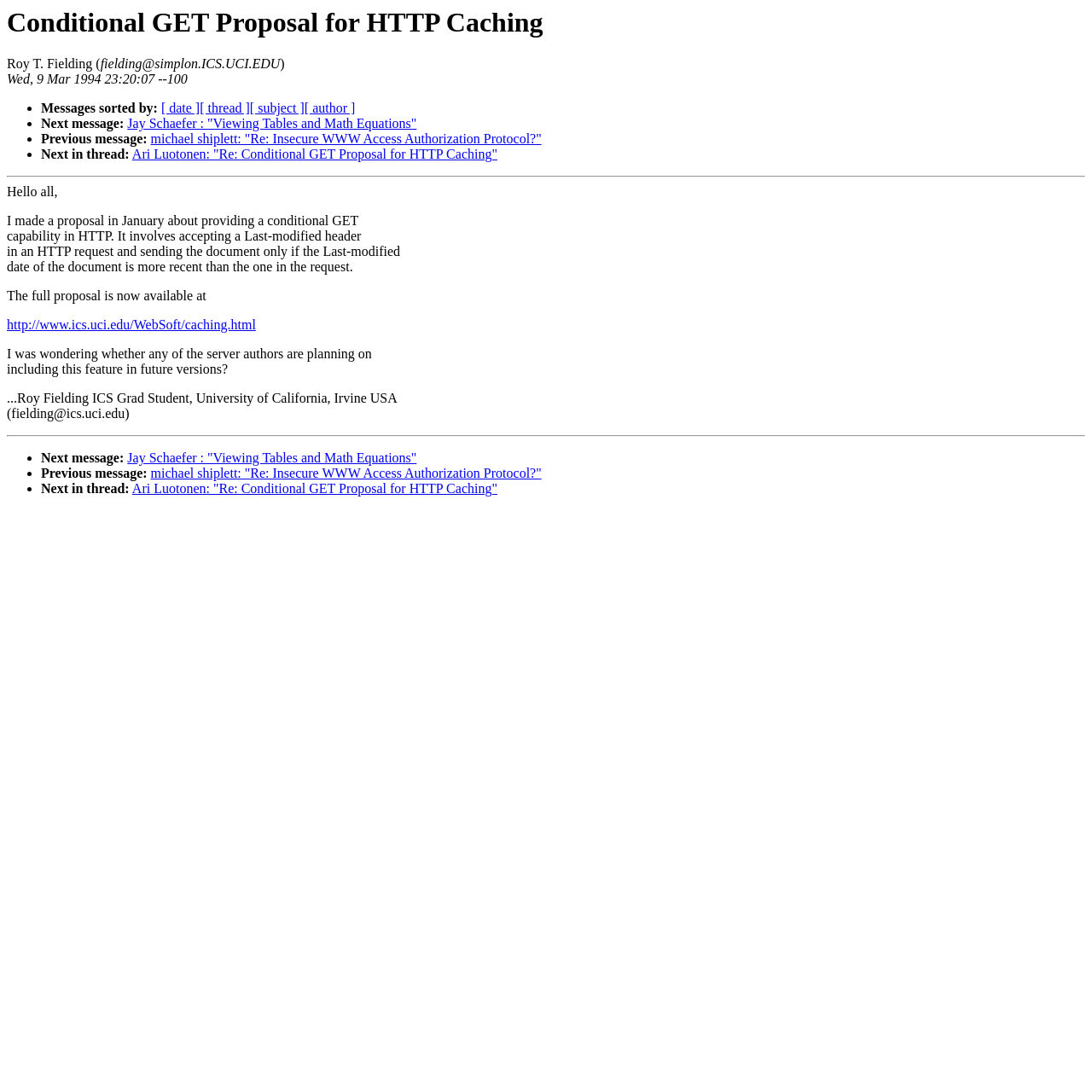Using the provided element description "http://www.ics.uci.edu/WebSoft/caching.html", determine the bounding box coordinates of the UI element.

[0.006, 0.291, 0.234, 0.304]